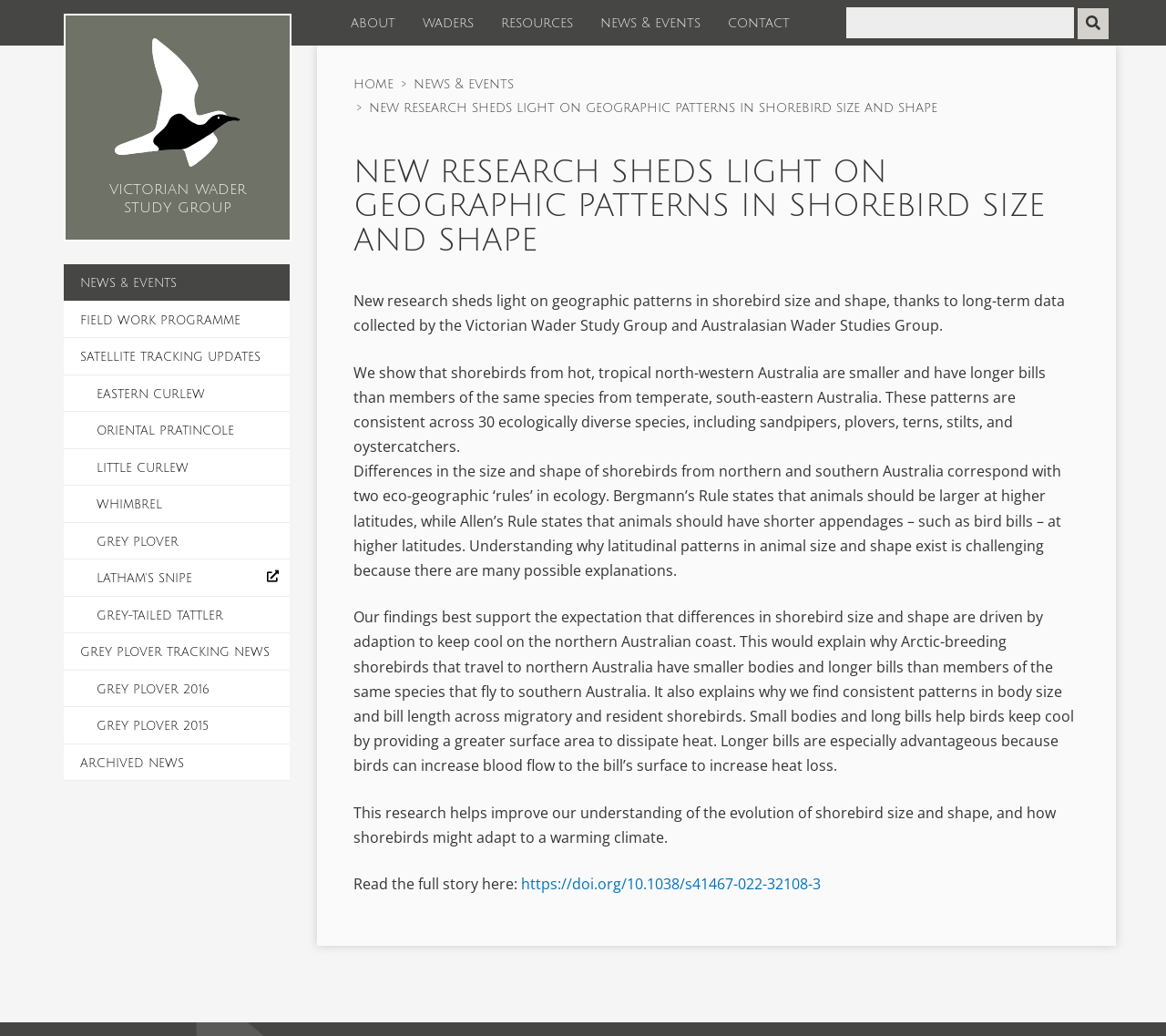Give a one-word or short phrase answer to this question: 
What is the topic of the latest research?

Shorebird size and shape